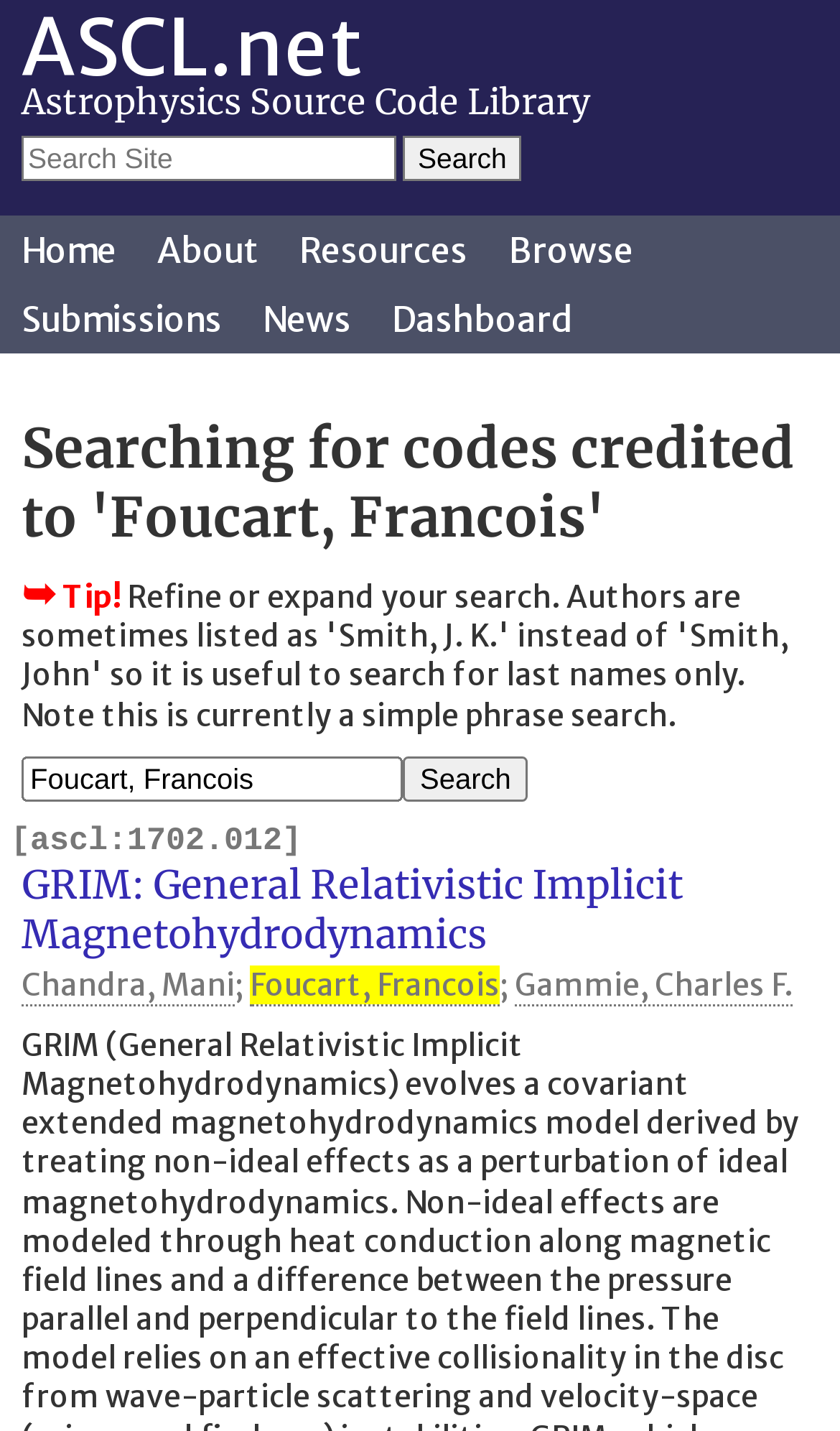Describe all the key features of the webpage in detail.

The webpage is titled "ASCL.net - Credit Search for 'Foucart, Francois'" and has a heading "ASCL.net" at the top left corner, followed by a subheading "Astrophysics Source Code Library" below it. 

On the top right side, there is a search box labeled "Search Site" with a "Search" button next to it. Below the search box, there are five navigation links: "Home", "About", "Resources", "Browse", and "Submissions" on the first row, and "News" and "Dashboard" on the second row.

The main content of the page is a search result for codes credited to "Foucart, Francois". There is a heading "Searching for codes credited to 'Foucart, Francois'" in the middle of the page. Below this heading, there is a tip with an arrow symbol "➥" and the text "Tip!". 

Under the tip, there is another search box with a "Search" button next to it. The search box contains the text "Foucart, Francois". Below this search box, there is a list of search results, including a code titled "GRIM: General Relativistic Implicit Magnetohydrodynamics" and three author names: "Chandra, Mani", "Foucart, Francois", and "Gammie, Charles F.". The author names are separated by semicolons.